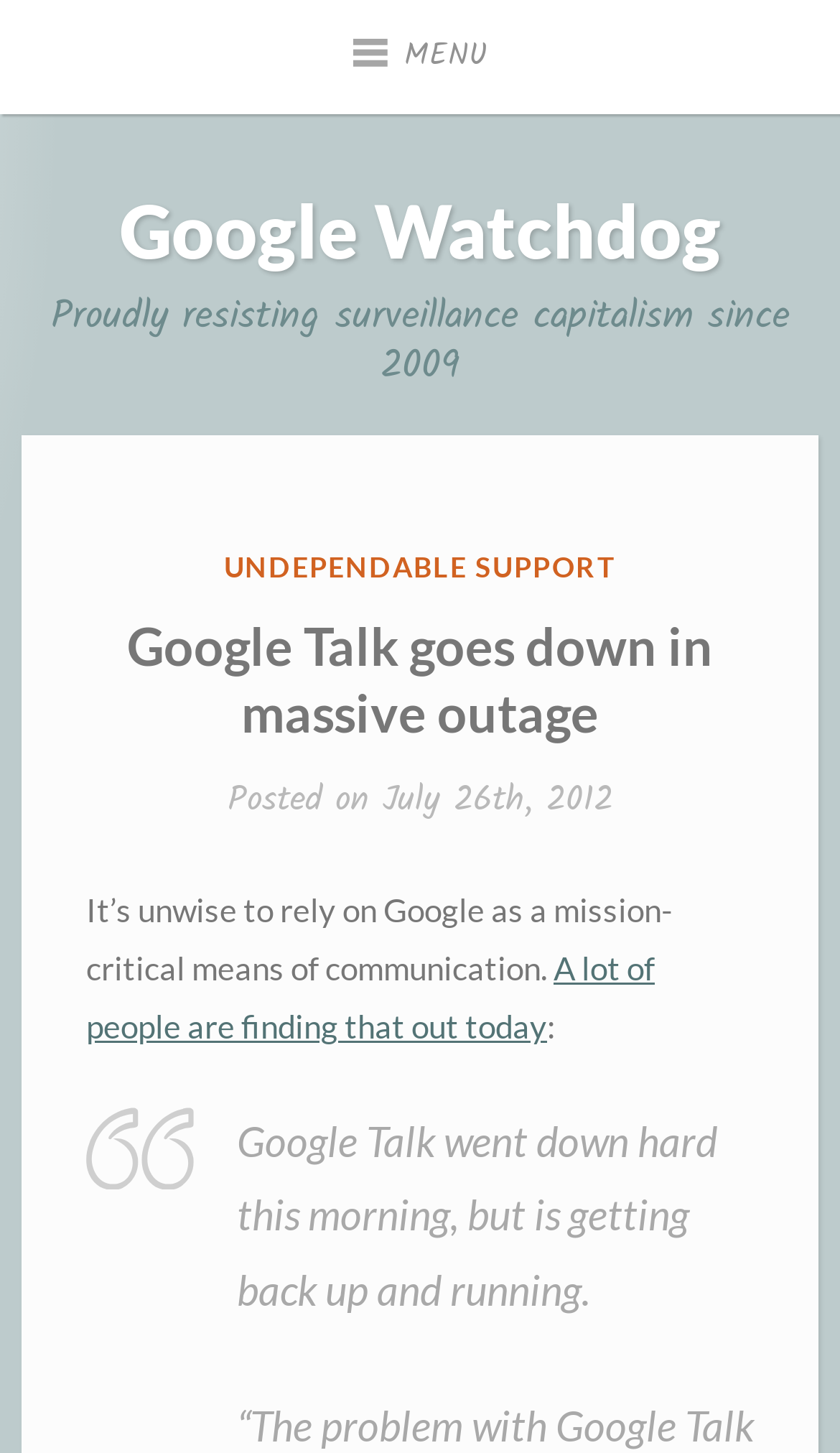Answer the following inquiry with a single word or phrase:
When was the article posted?

July 26th, 2012